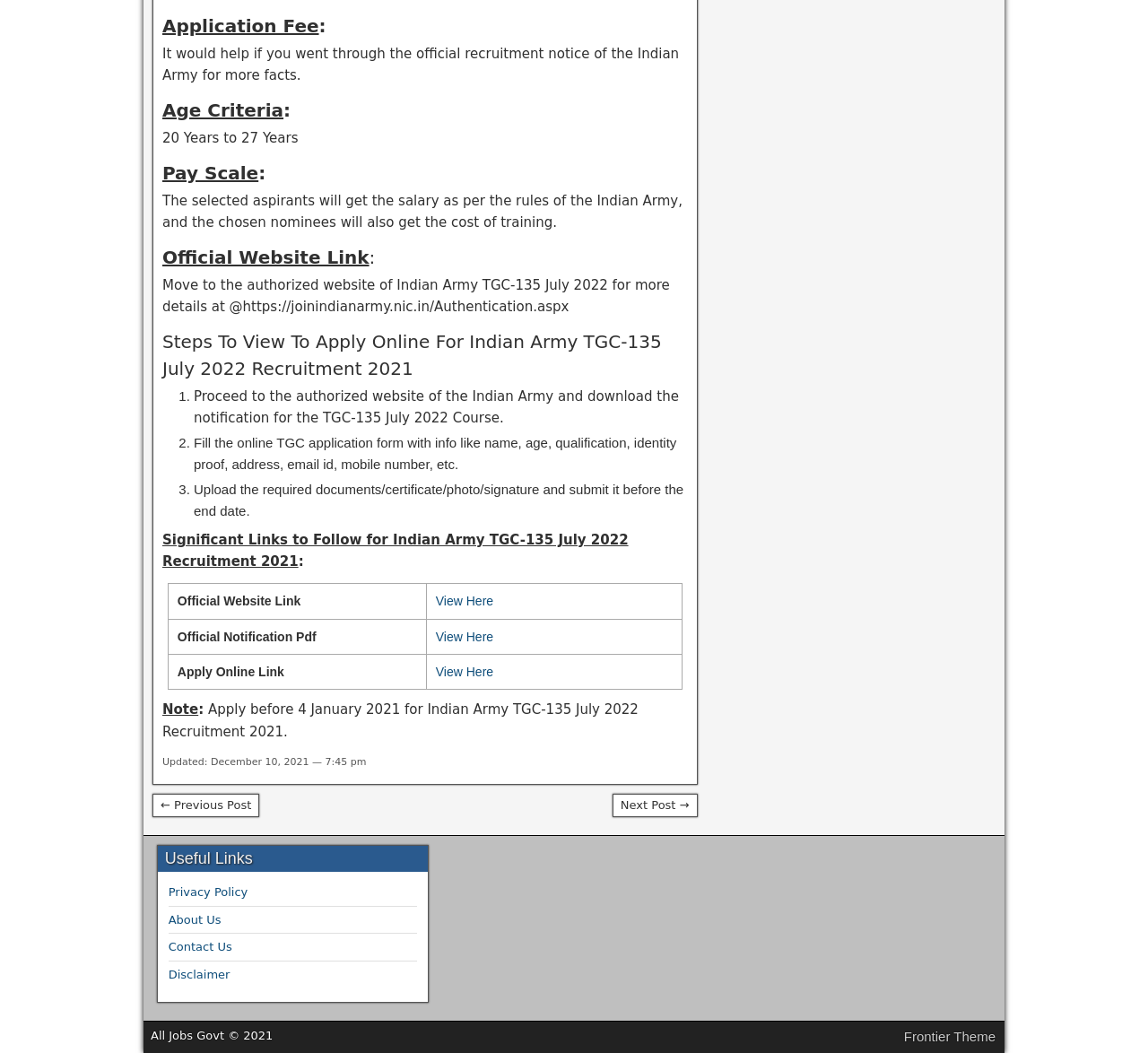Please mark the clickable region by giving the bounding box coordinates needed to complete this instruction: "Apply online for Indian Army TGC-135 July 2022 Recruitment 2021".

[0.379, 0.631, 0.43, 0.645]